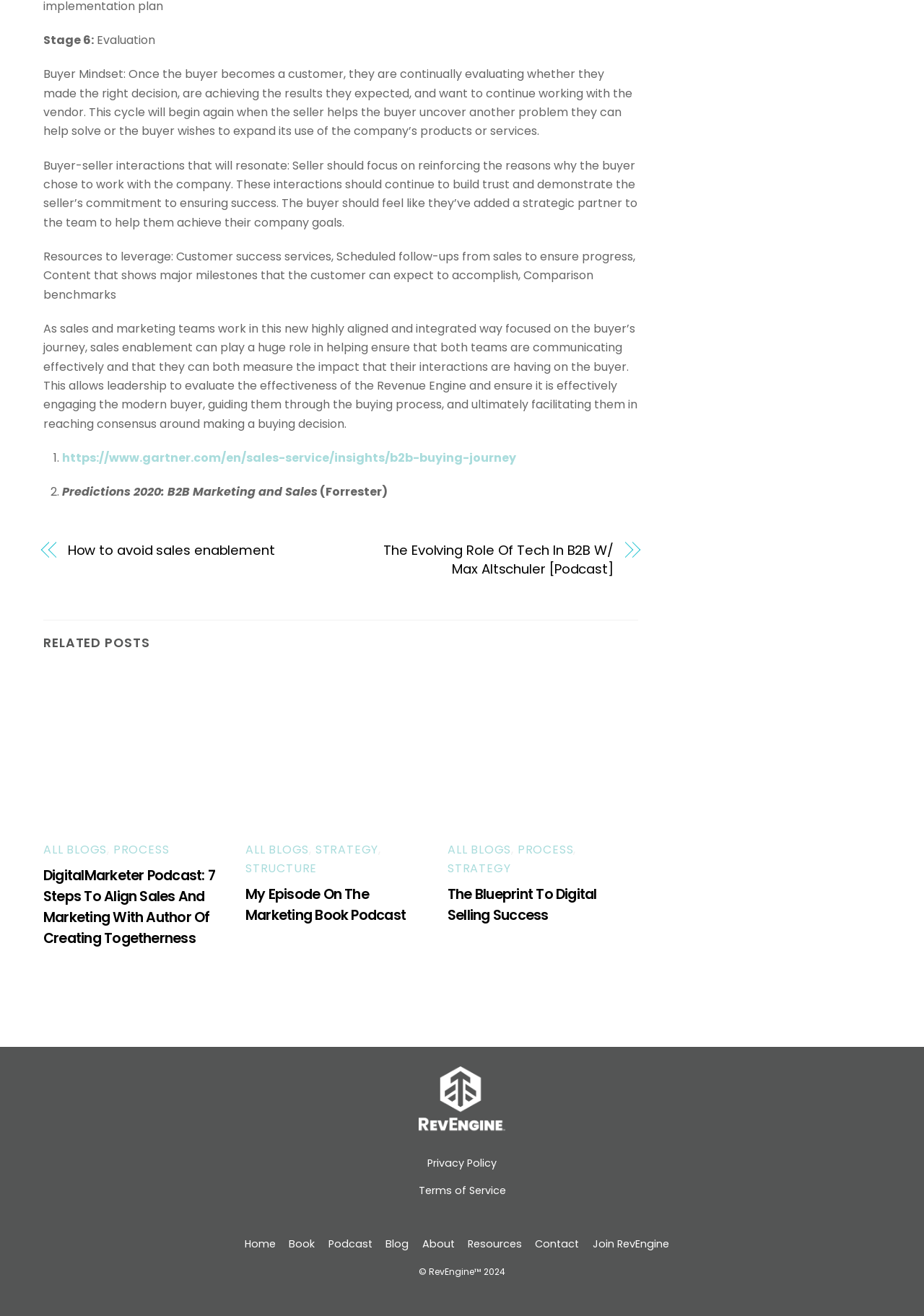What is the purpose of sales enablement?
Please answer the question with as much detail and depth as you can.

According to the webpage, sales enablement plays a huge role in helping ensure that both sales and marketing teams are communicating effectively and can measure the impact of their interactions on the buyer.